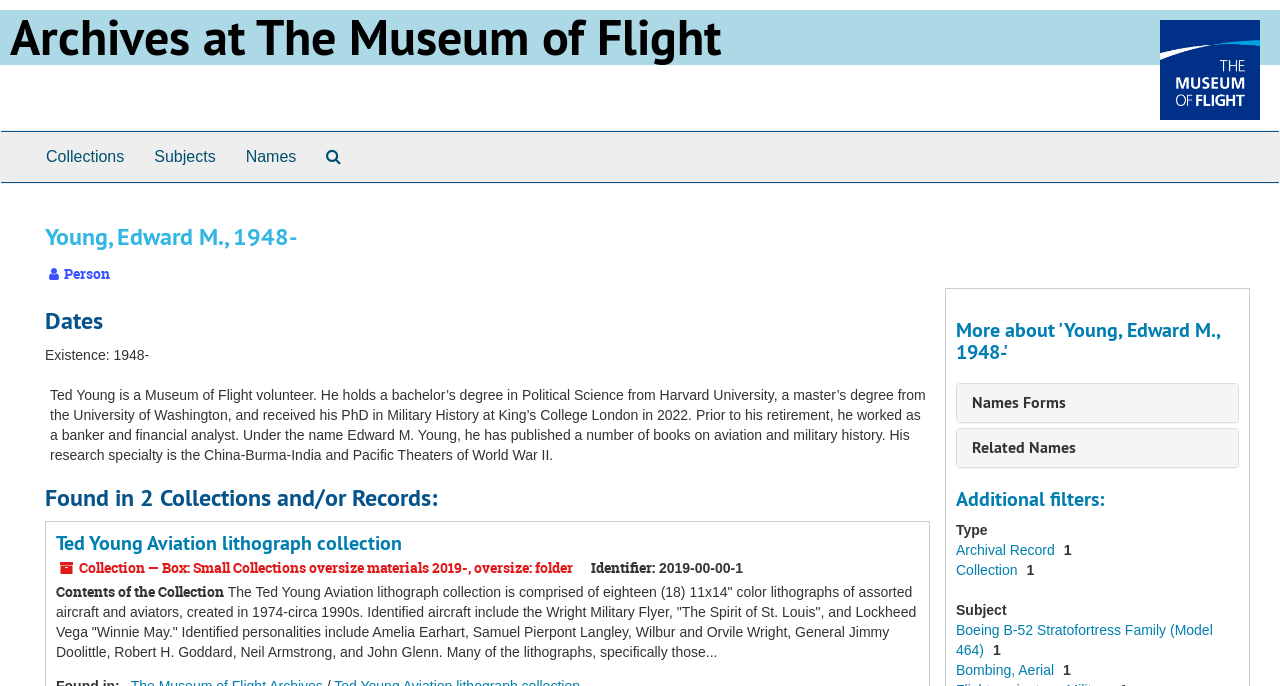Identify the bounding box coordinates of the area you need to click to perform the following instruction: "Click on the 'Collections' link".

[0.024, 0.192, 0.109, 0.265]